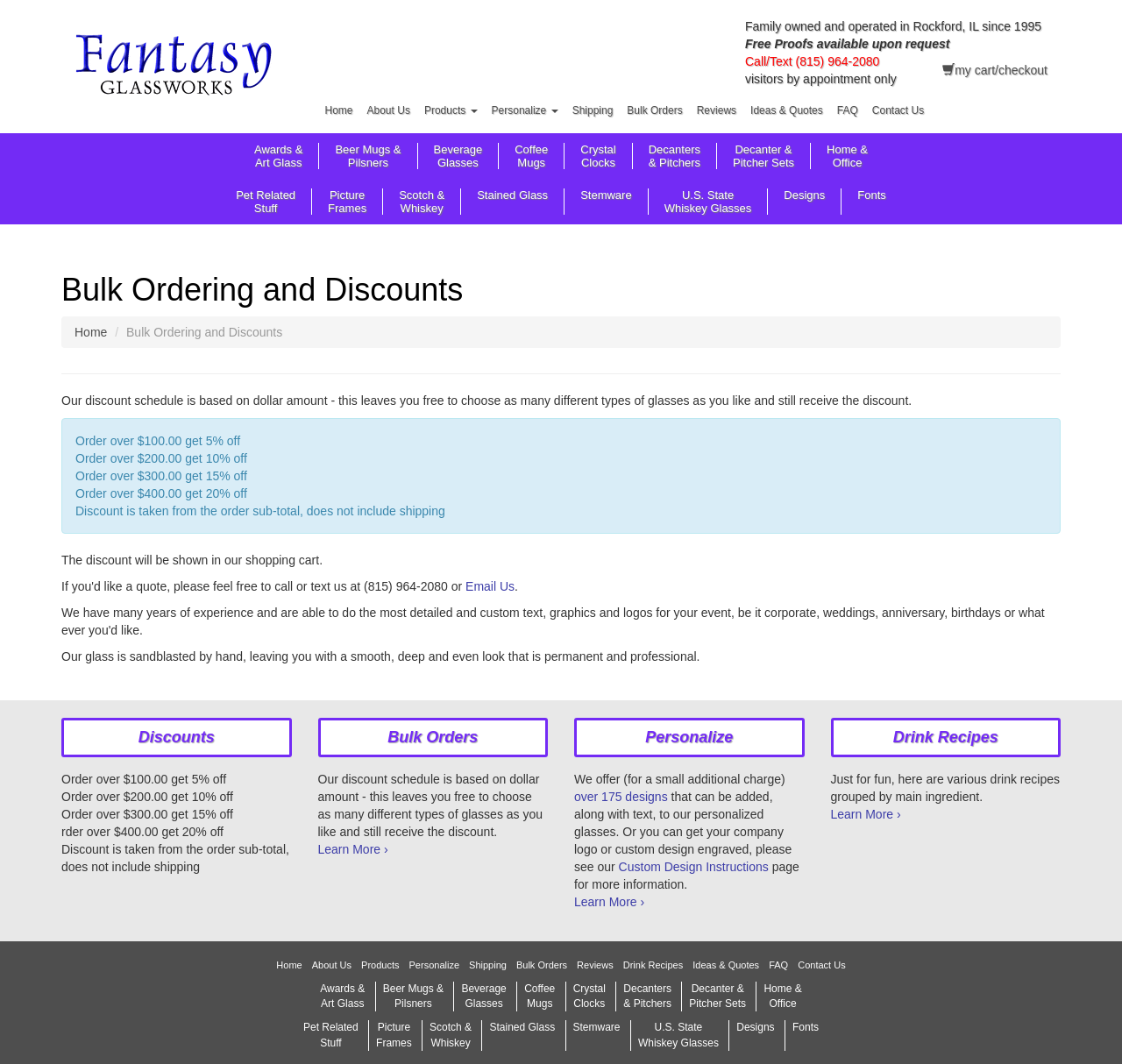Determine the bounding box for the described UI element: "over 175 designs".

[0.512, 0.742, 0.595, 0.756]